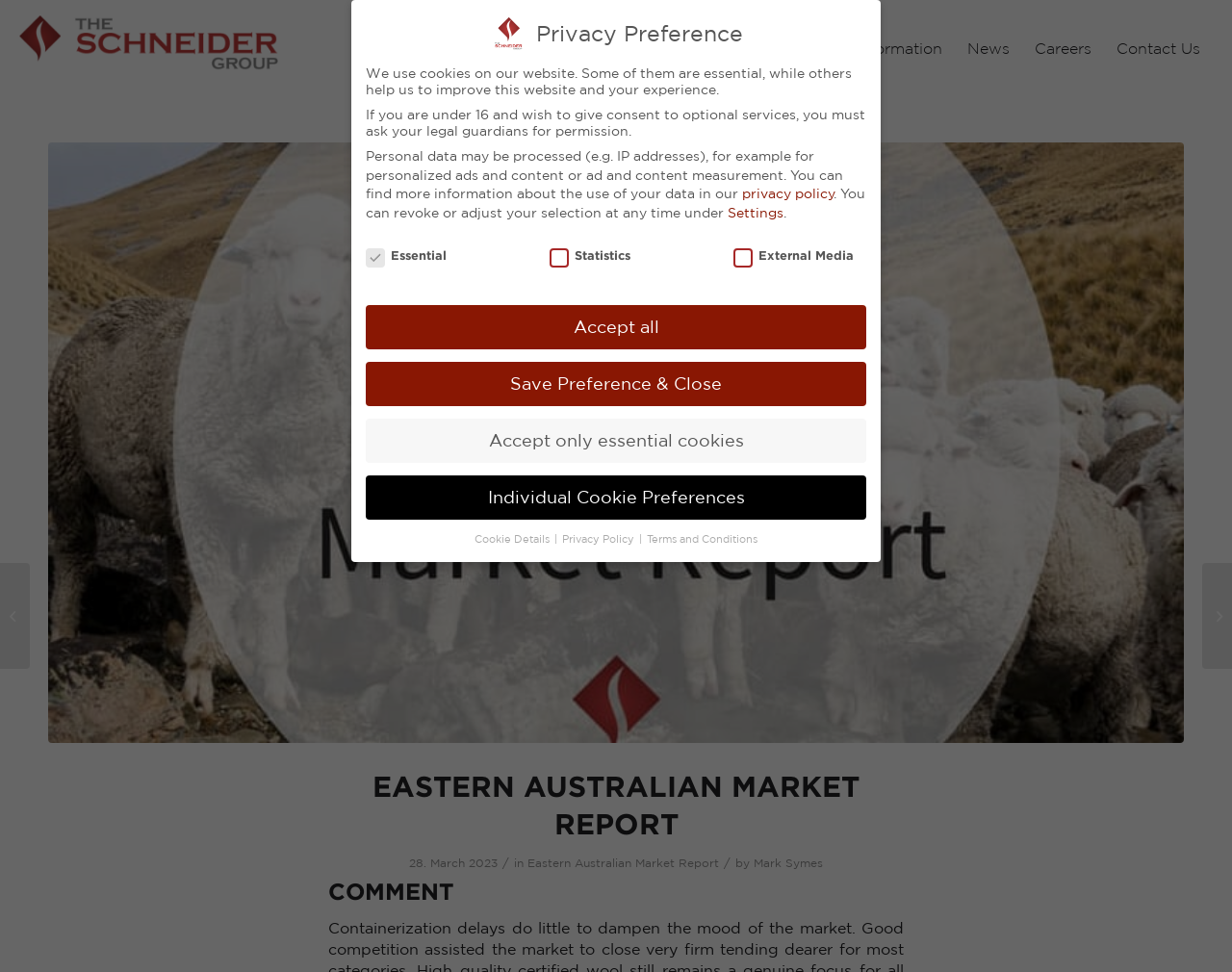Please pinpoint the bounding box coordinates for the region I should click to adhere to this instruction: "Click the 'Mark Symes' link".

[0.612, 0.881, 0.668, 0.894]